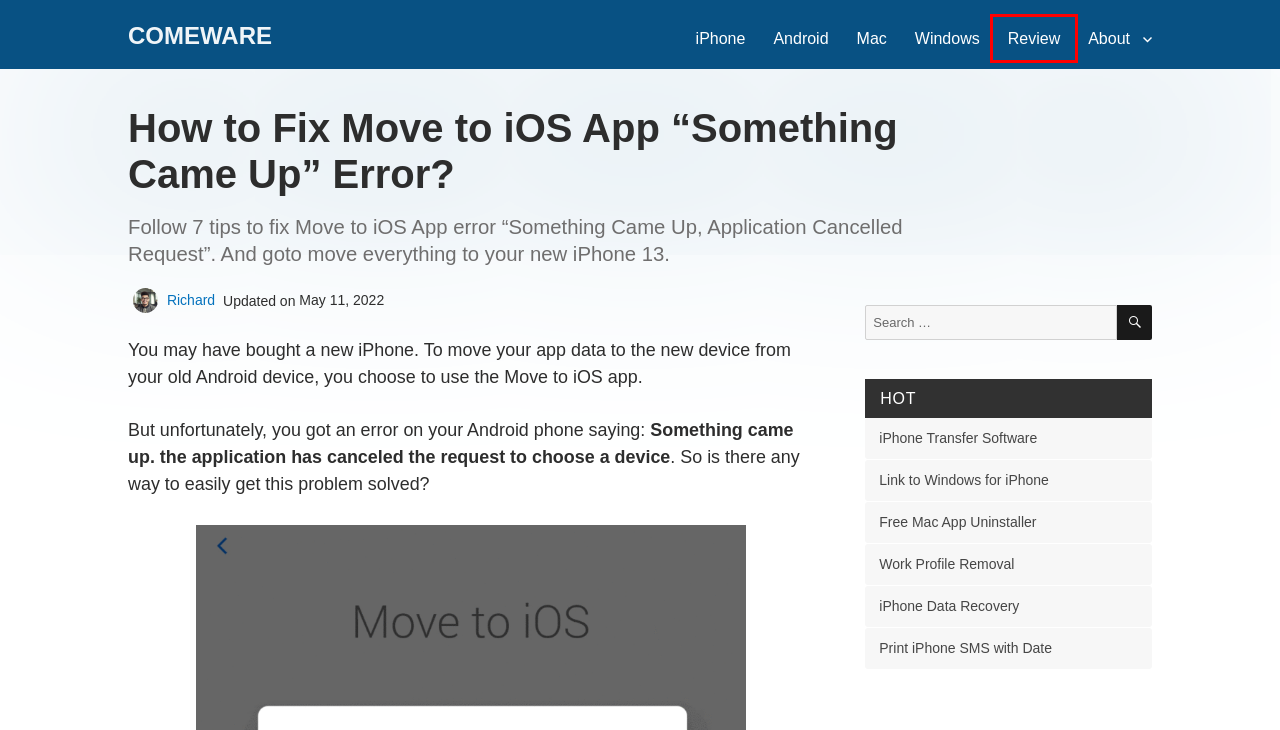Analyze the webpage screenshot with a red bounding box highlighting a UI element. Select the description that best matches the new webpage after clicking the highlighted element. Here are the options:
A. 3 Ways to Print iPhone Text Messages with Dates & Times
B. Review Archives - COMEWARE
C. Conact us for guest post or software coupons - Comeware
D. Tutorials about Android Phone - Comeware
E. 2023 Best iPhone Transfer Software - iMazing, AnyTrans, MobileTrans, iExplorer, CopyTrans etc
F. 2023 Best Free Mac App Uninstaller - AppCleaner, AppZapper, AppDelete
G. Richard, Author at COMEWARE
H. iPhone Related Tutorials Tell You How to Use Your iPhone

B